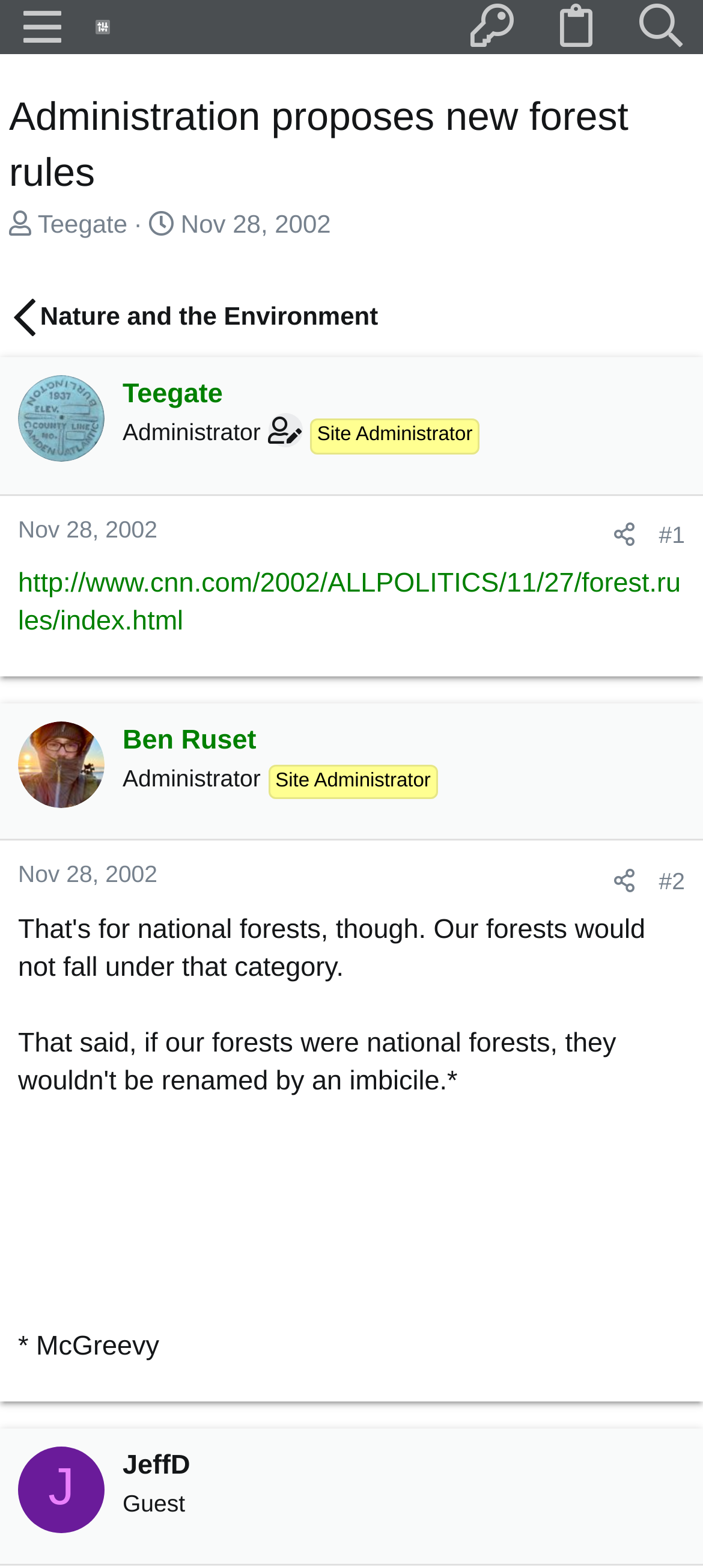Kindly determine the bounding box coordinates of the area that needs to be clicked to fulfill this instruction: "Search for a topic".

[0.88, 0.0, 0.911, 0.035]